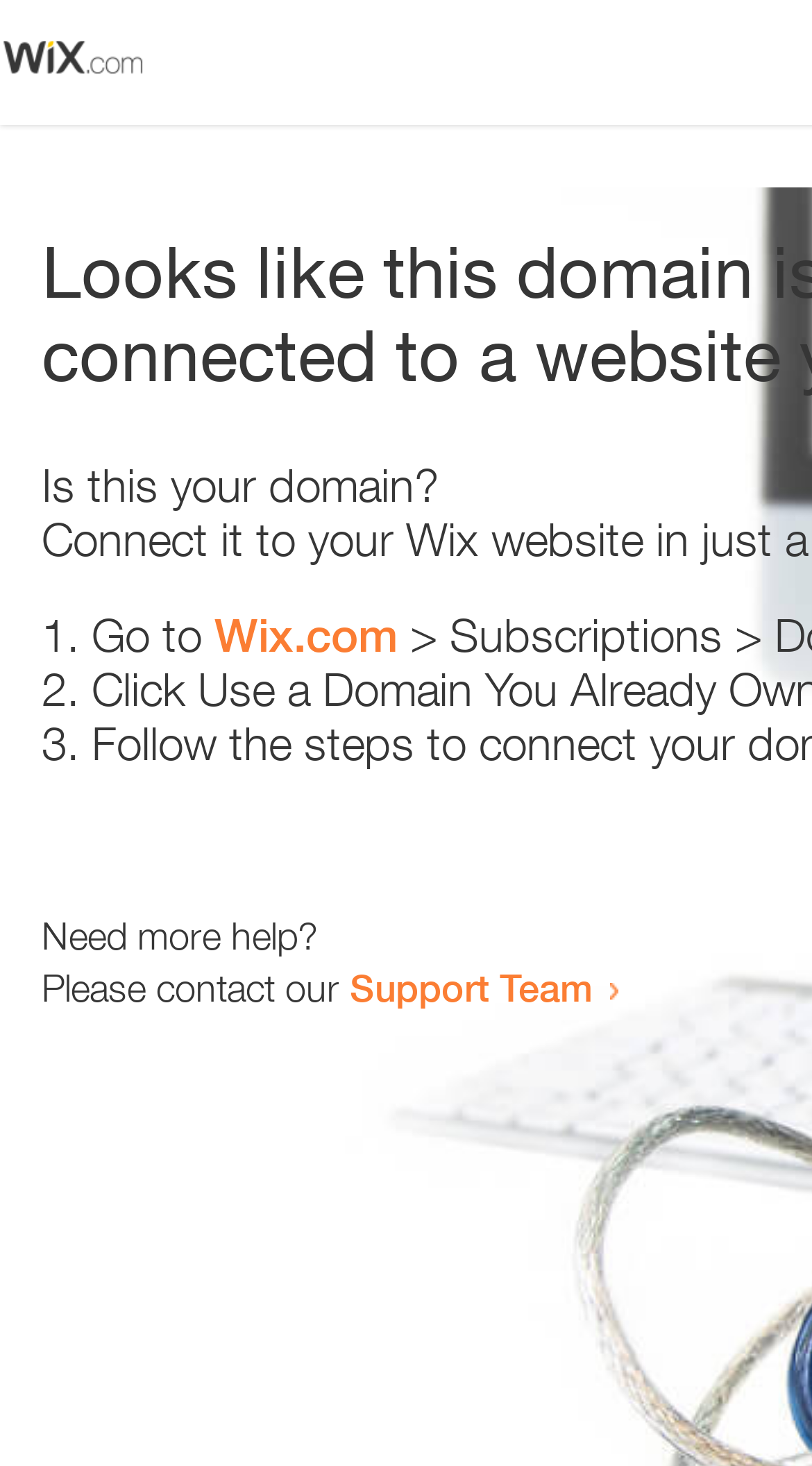Based on the image, provide a detailed response to the question:
How many steps are provided to resolve the issue?

The webpage provides a list of steps to resolve the issue, marked with list markers '1.', '2.', and '3.'. Therefore, there are three steps provided.